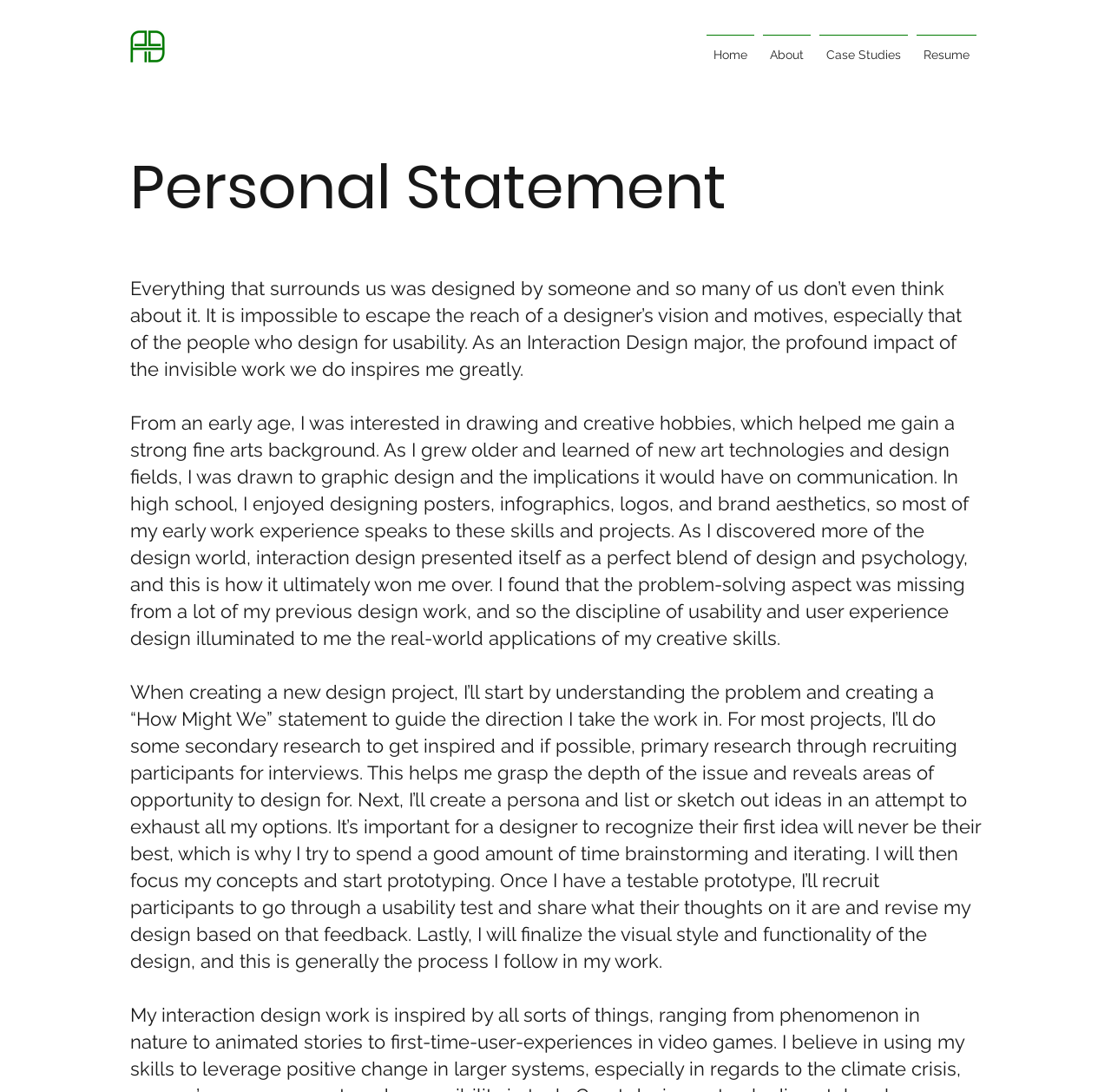Mark the bounding box of the element that matches the following description: "Resume".

[0.821, 0.032, 0.883, 0.054]